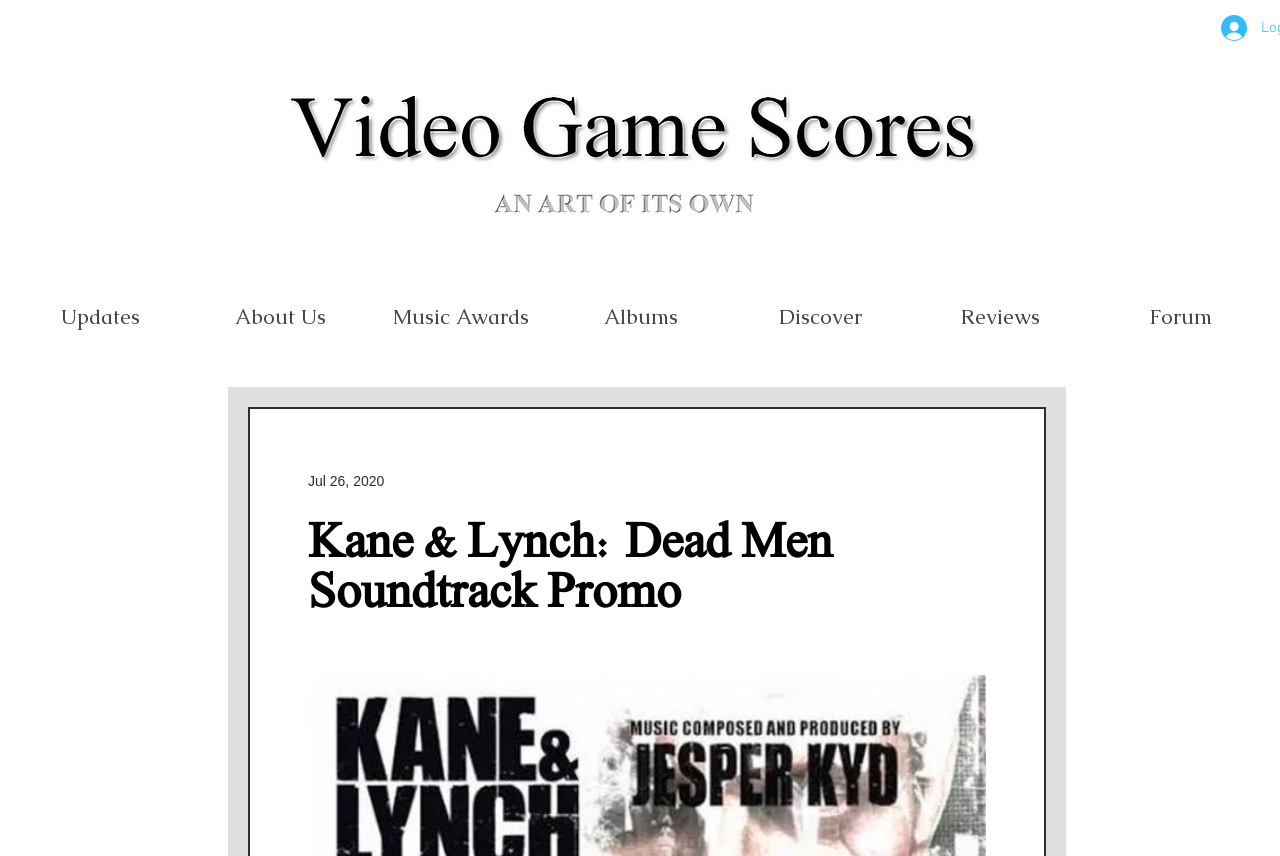What is the date mentioned on the webpage?
Offer a detailed and exhaustive answer to the question.

The generic element with the text 'Jul 26, 2020' suggests that this date is mentioned on the webpage, possibly related to a post or update.